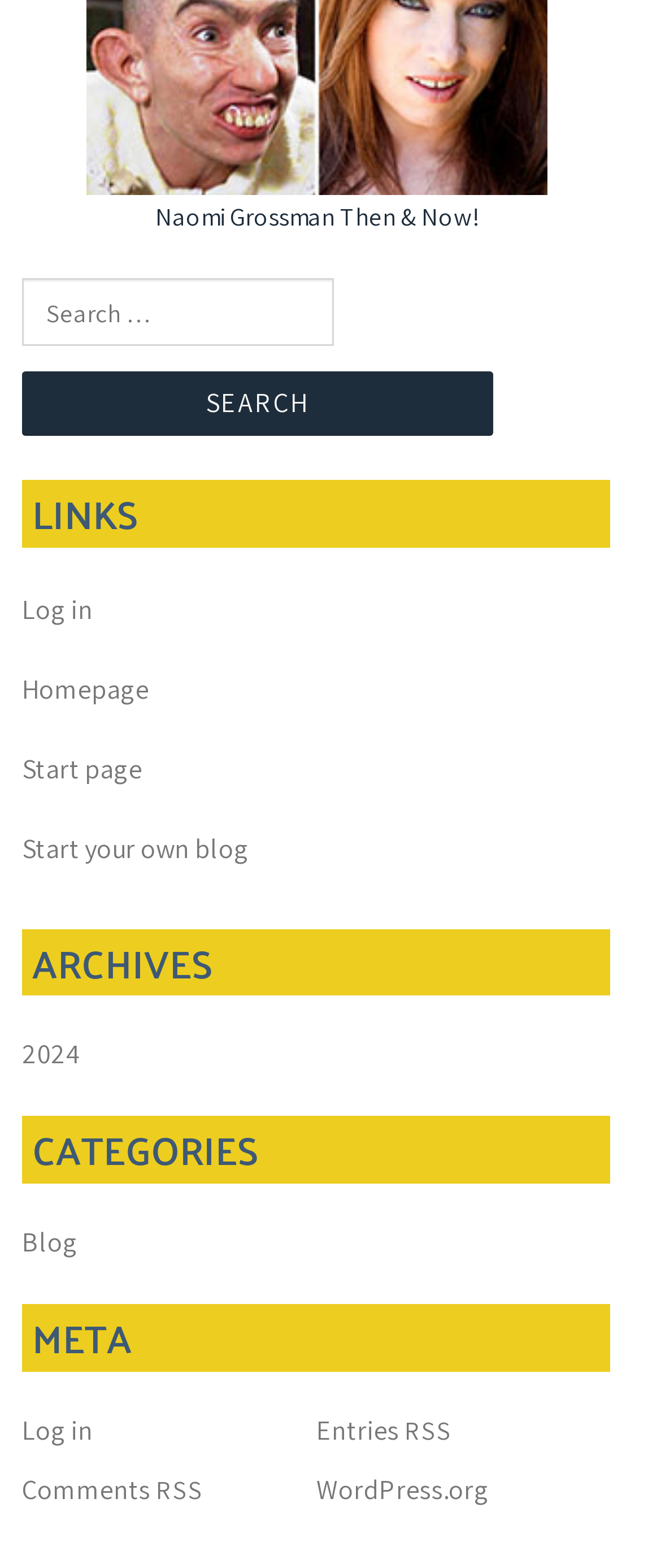Using the provided element description: "Comments RSS", identify the bounding box coordinates. The coordinates should be four floats between 0 and 1 in the order [left, top, right, bottom].

[0.034, 0.939, 0.308, 0.961]